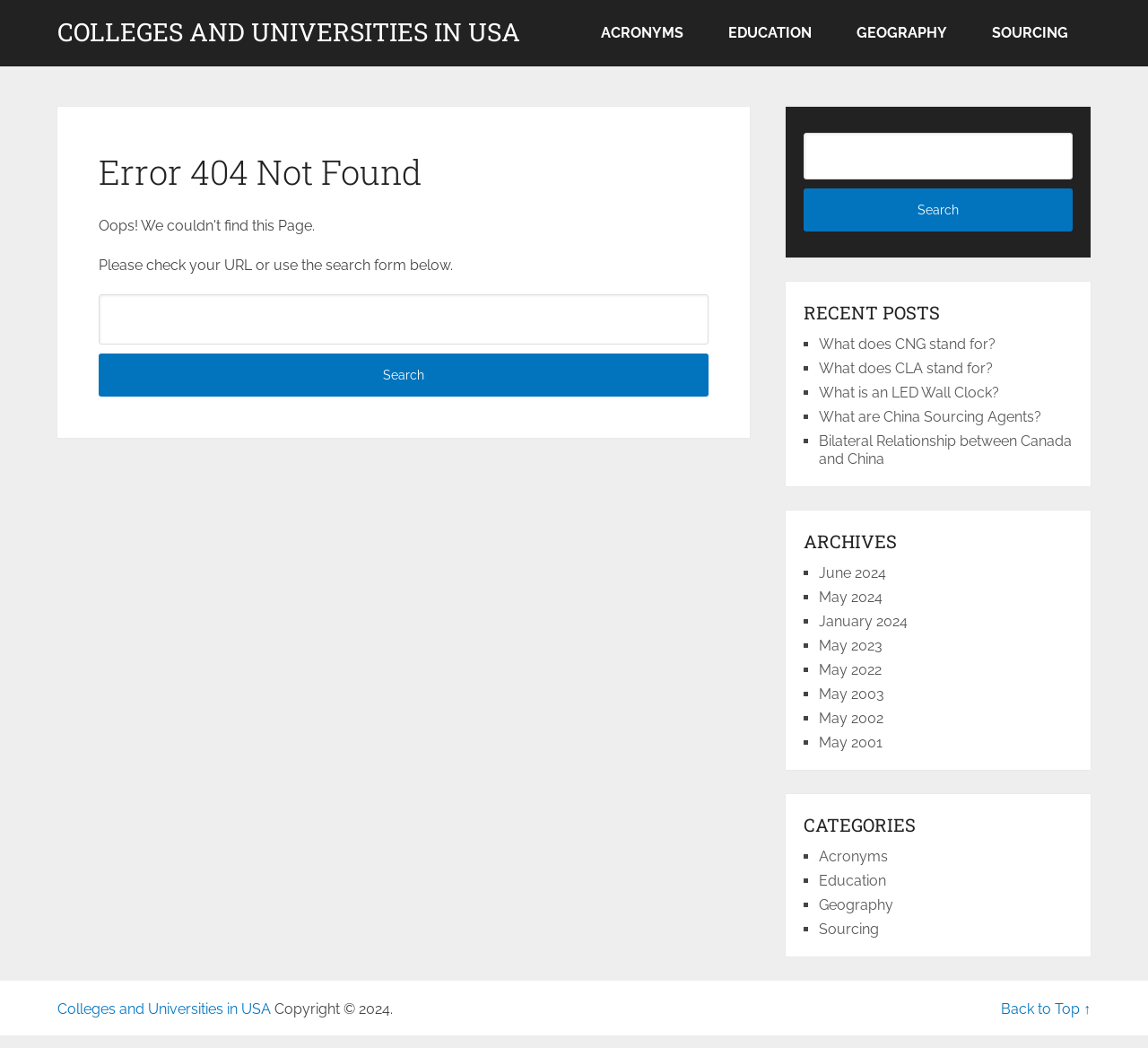Pinpoint the bounding box coordinates for the area that should be clicked to perform the following instruction: "Go to recent posts".

[0.7, 0.286, 0.934, 0.31]